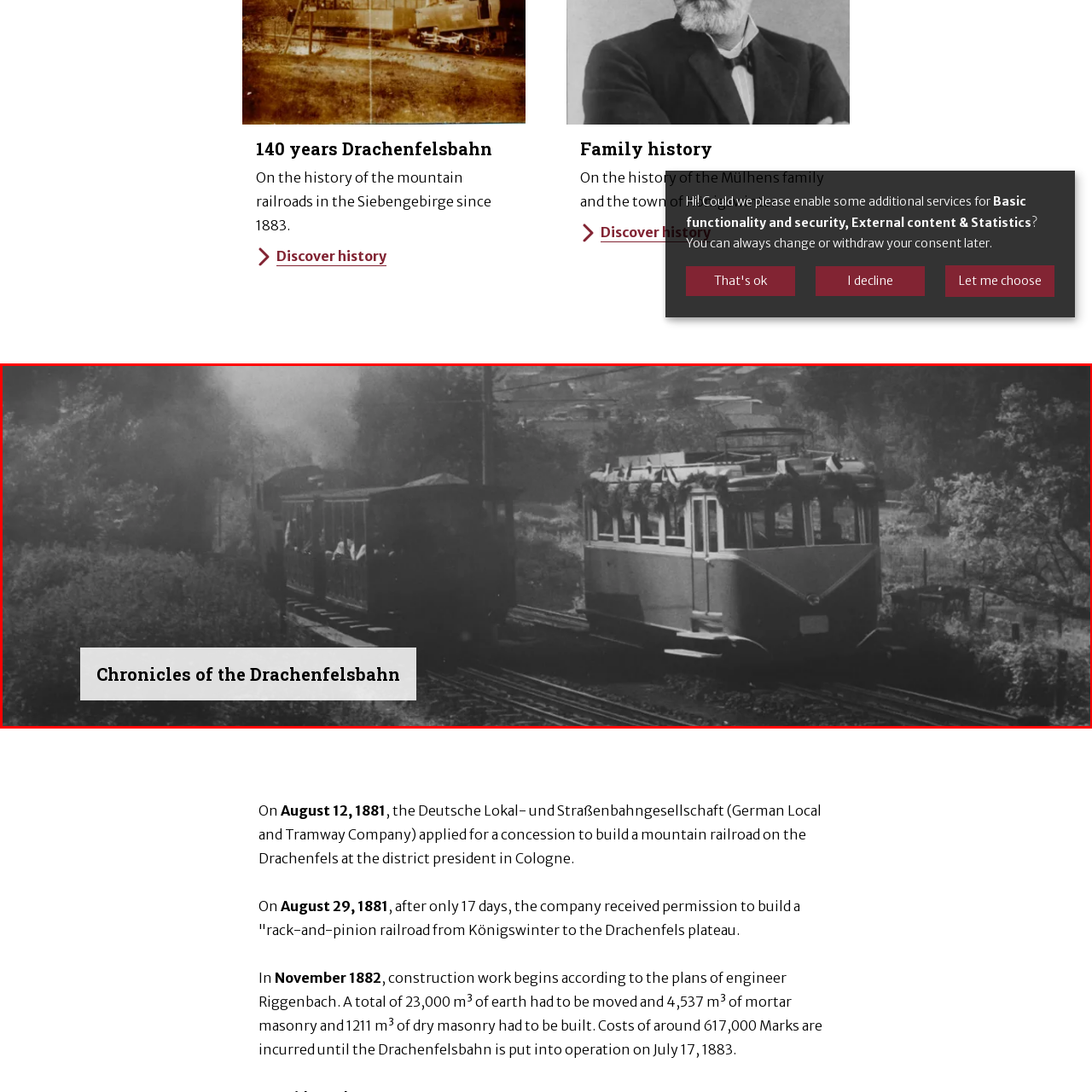Inspect the image surrounded by the red outline and respond to the question with a brief word or phrase:
Is the railway located in Germany?

Yes